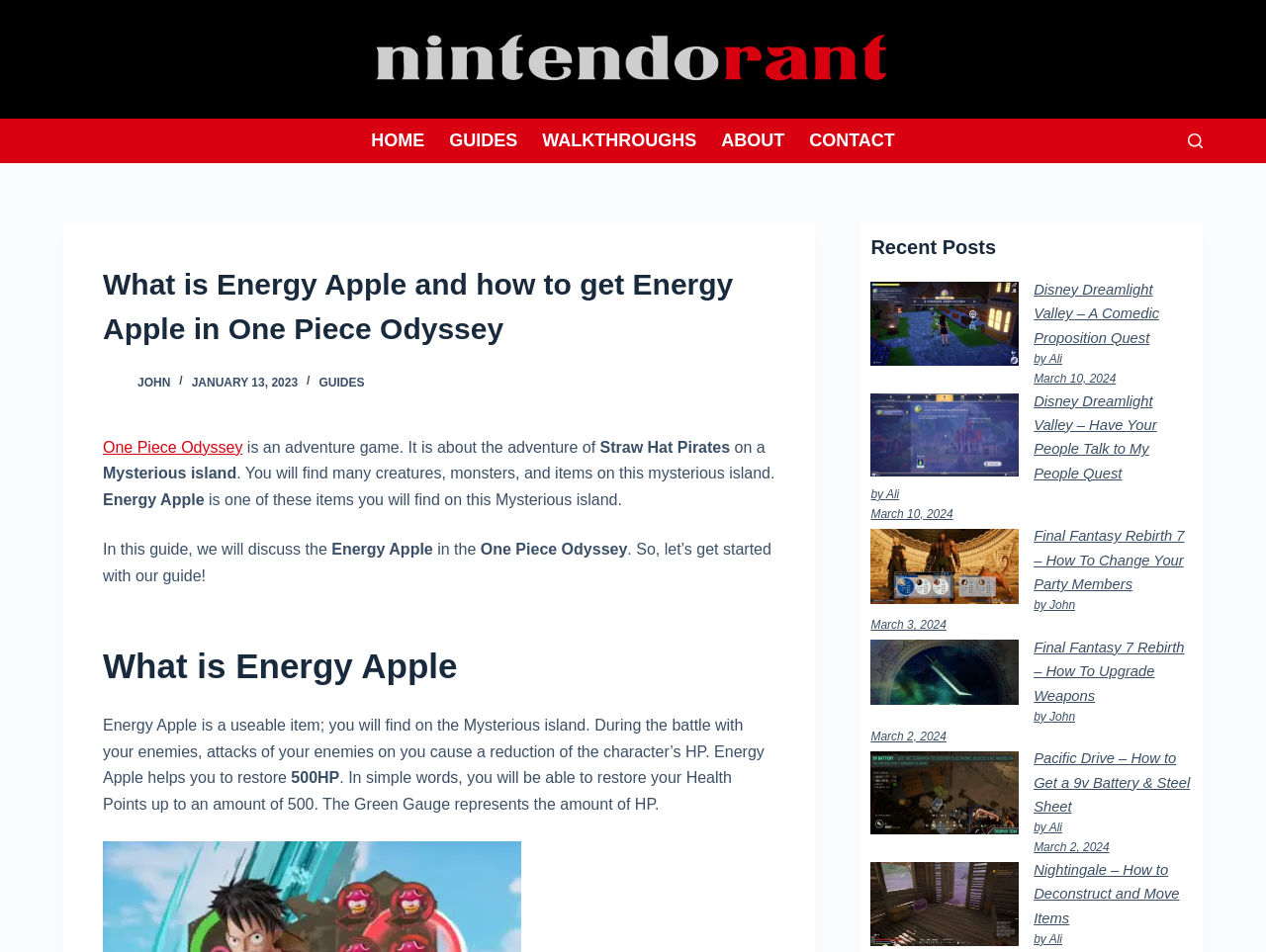Give a detailed overview of the webpage's appearance and contents.

This webpage is about a guide for the game One Piece Odyssey, specifically focusing on the Energy Apple item. At the top of the page, there is a navigation menu with five items: HOME, GUIDES, WALKTHROUGHS, ABOUT, and CONTACT. Next to the navigation menu, there is a search button. 

Below the navigation menu, there is a header section with the title "What is Energy Apple and how to get Energy Apple in One Piece Odyssey" and a link to the author's name, John. The title is followed by a brief description of the game, stating that it is an adventure game about the Straw Hat Pirates on a mysterious island.

The main content of the page is divided into sections. The first section explains what Energy Apple is, describing it as a usable item that restores 500HP during battles. The second section appears to be a guide on how to get Energy Apple in the game.

On the right side of the page, there is a section titled "Recent Posts" with five links to other guides, each with an image and a brief description. The guides are about different games, including Disney Dreamlight Valley, Final Fantasy Rebirth 7, and Pacific Drive. Each guide has a timestamp and an author's name.

Overall, the webpage is a guide for One Piece Odyssey players, providing information about the Energy Apple item and how to get it in the game. The page also features a navigation menu, a search button, and a section with links to other guides.